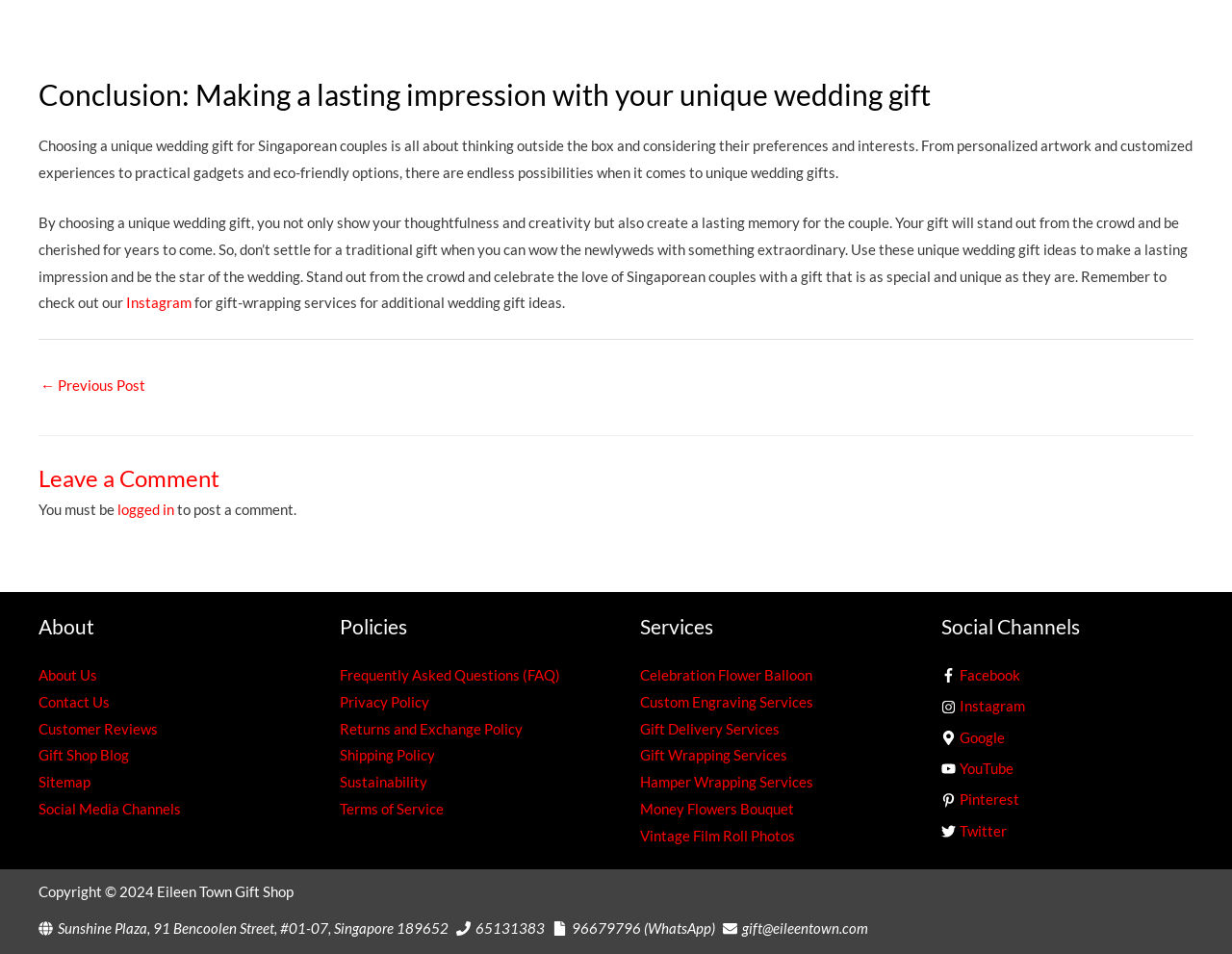How many social media channels are listed?
Please respond to the question with a detailed and thorough explanation.

There are five social media channels listed, namely Facebook, Instagram, Google, YouTube, and Pinterest, each with an icon and a link.